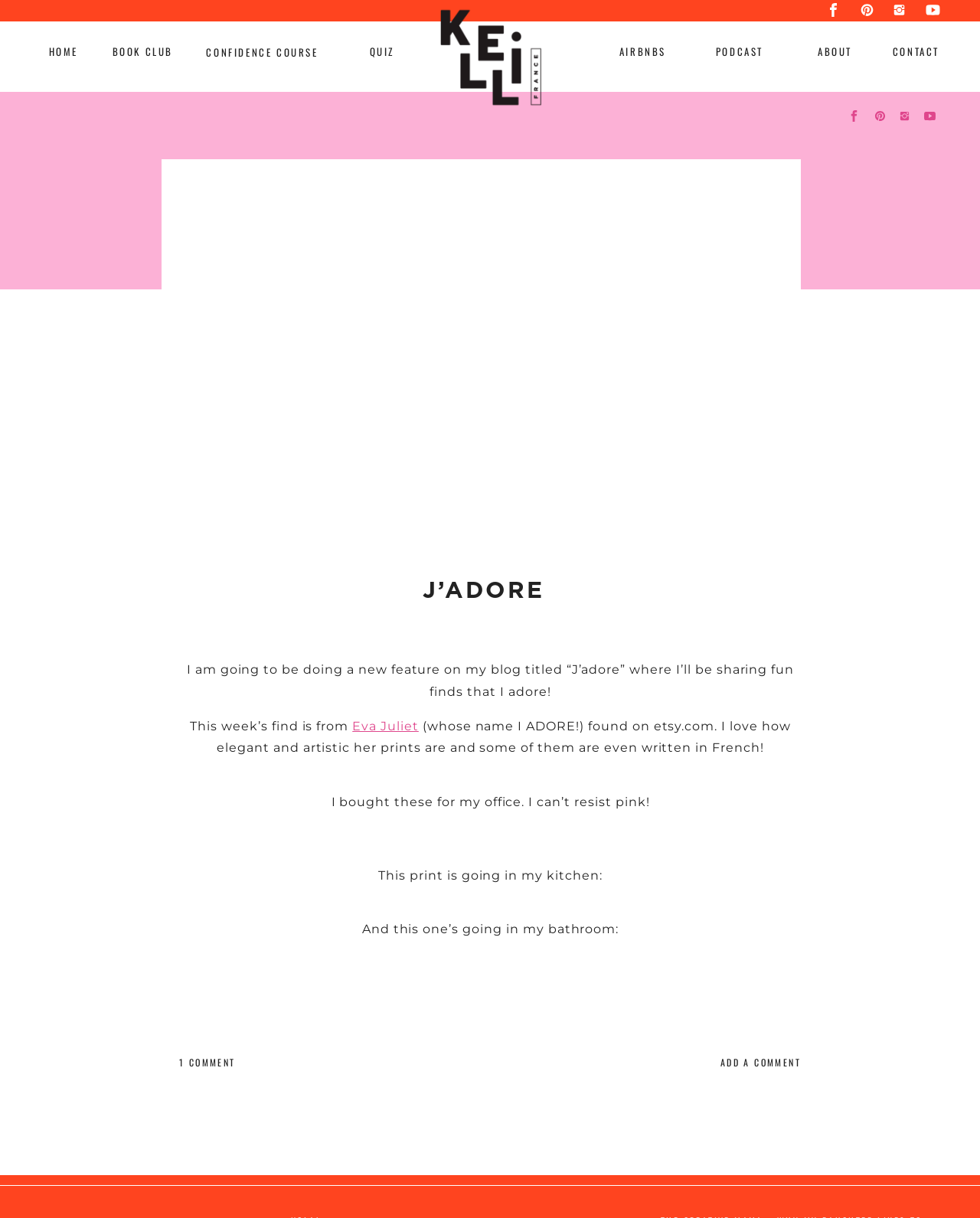Locate the bounding box of the UI element described in the following text: "Confidence Course".

[0.192, 0.038, 0.343, 0.055]